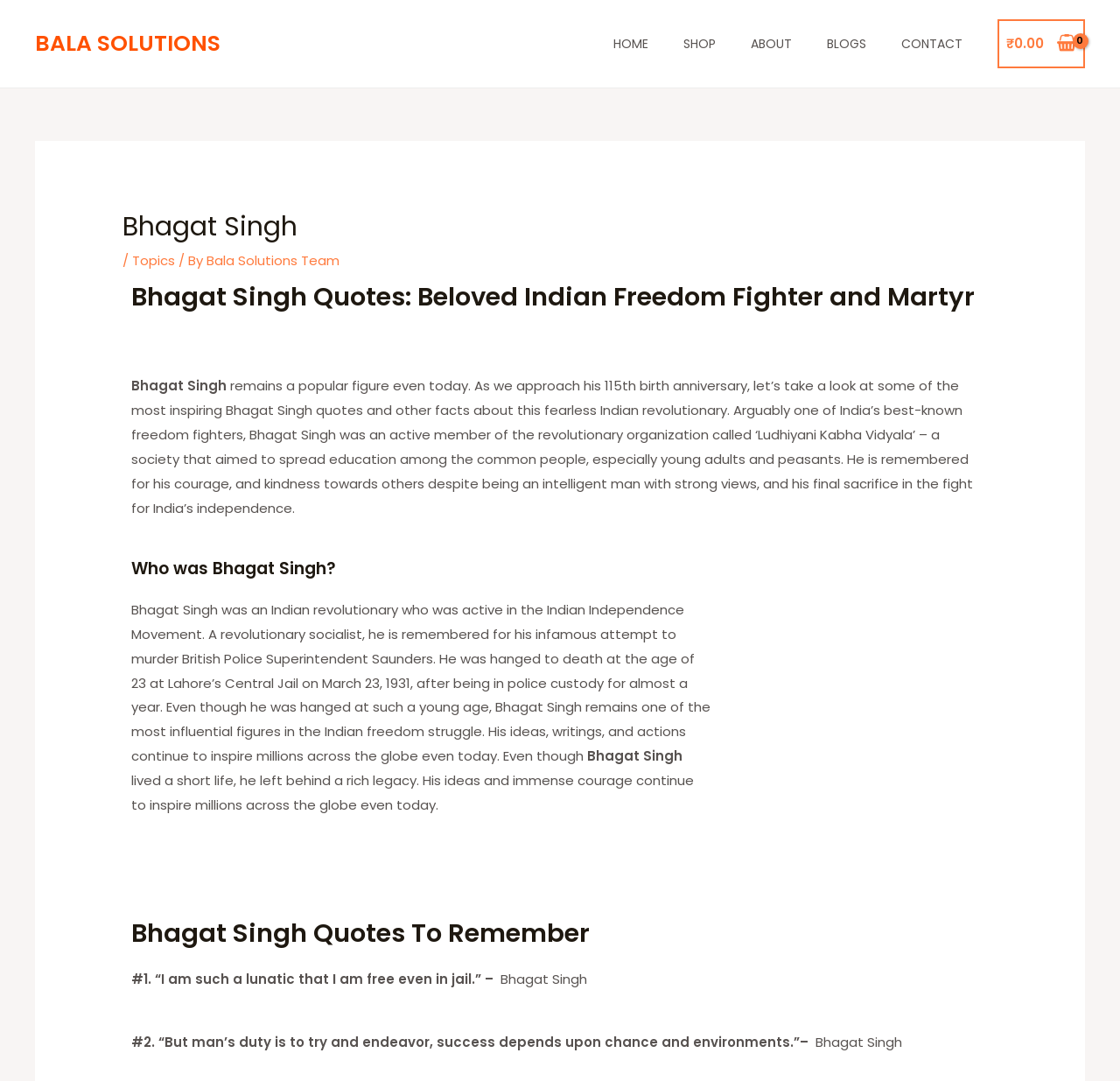Answer succinctly with a single word or phrase:
What is the name of the Indian freedom fighter?

Bhagat Singh